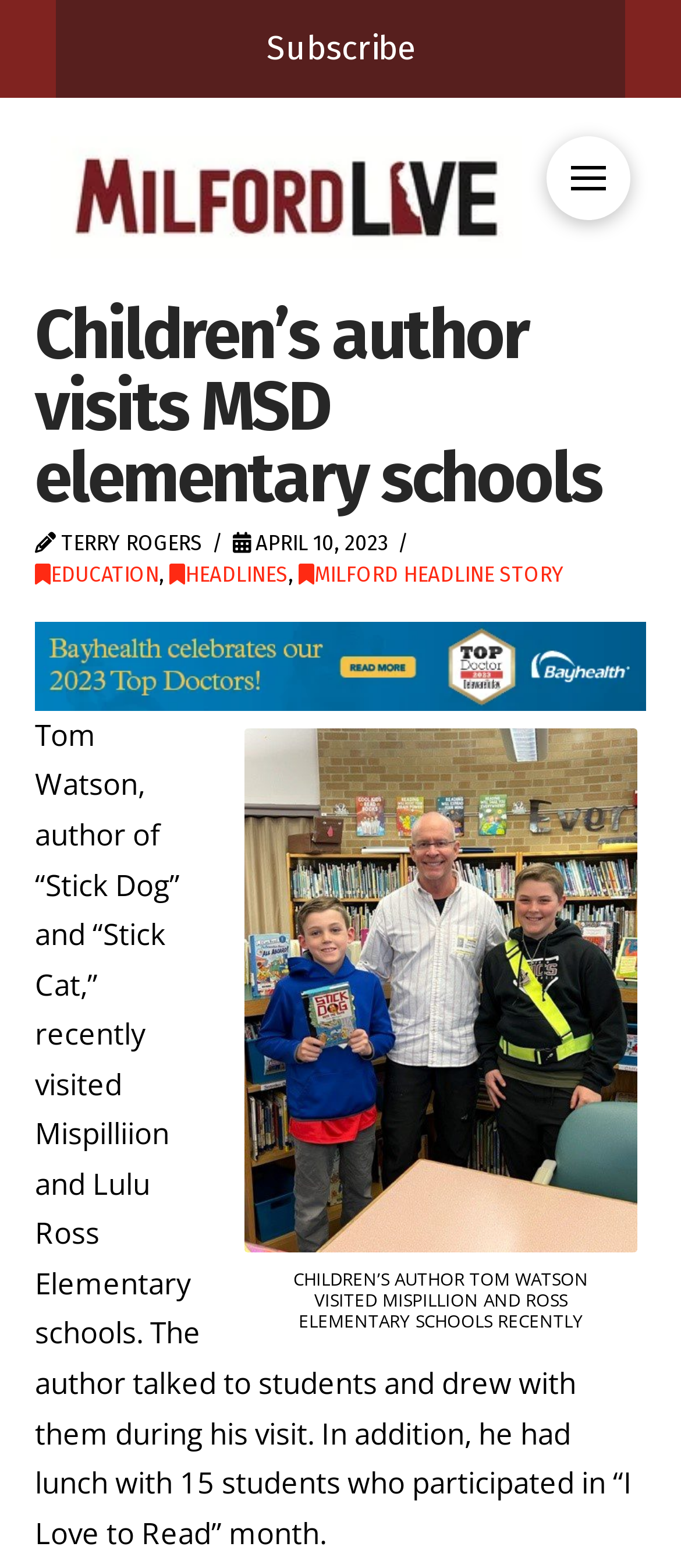Based on the provided description, "alt="Milford LIVE Horizontal Logo"", find the bounding box of the corresponding UI element in the screenshot.

[0.074, 0.087, 0.767, 0.165]